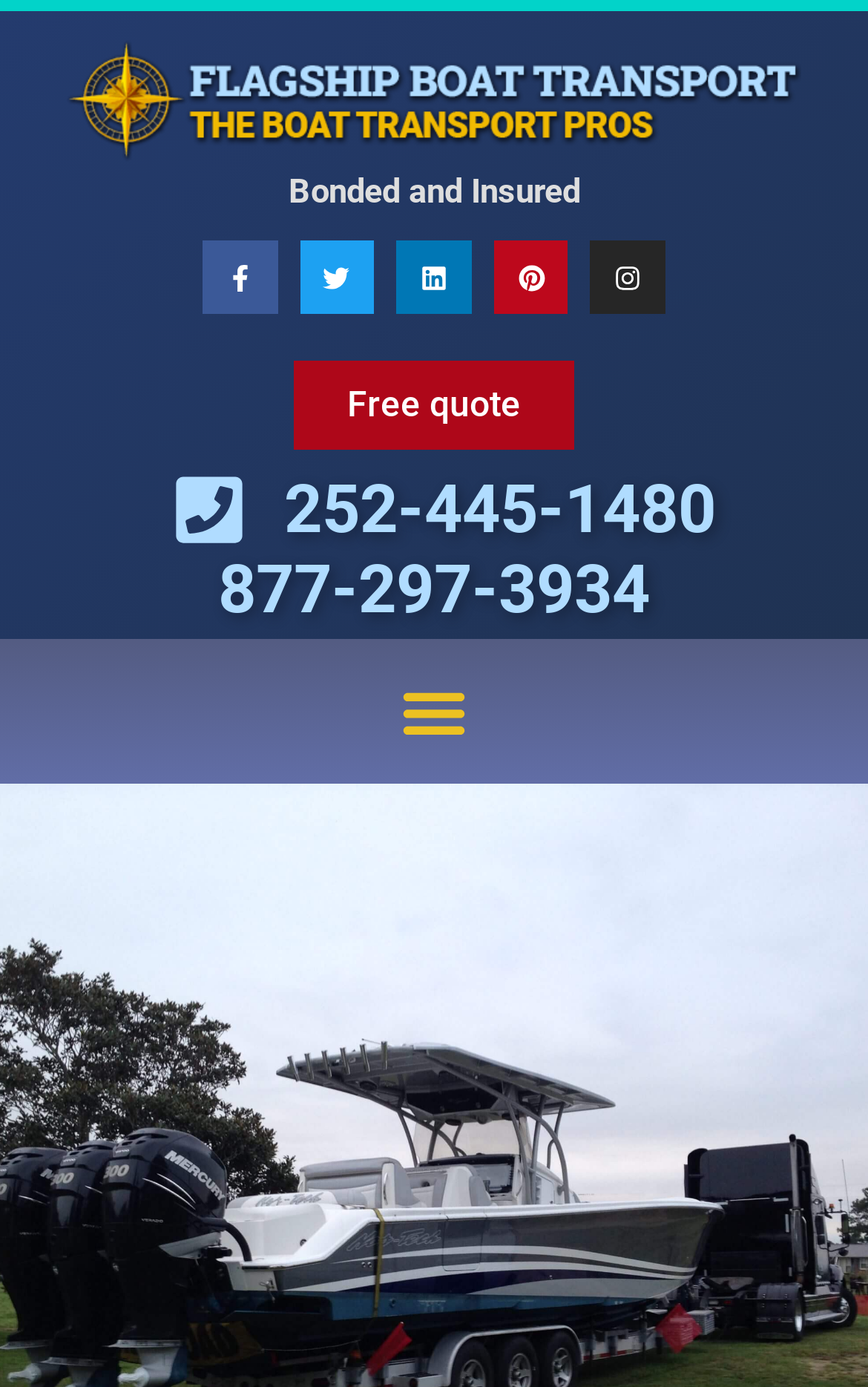Locate the bounding box of the UI element based on this description: "252-445-1480". Provide four float numbers between 0 and 1 as [left, top, right, bottom].

[0.051, 0.331, 0.949, 0.404]